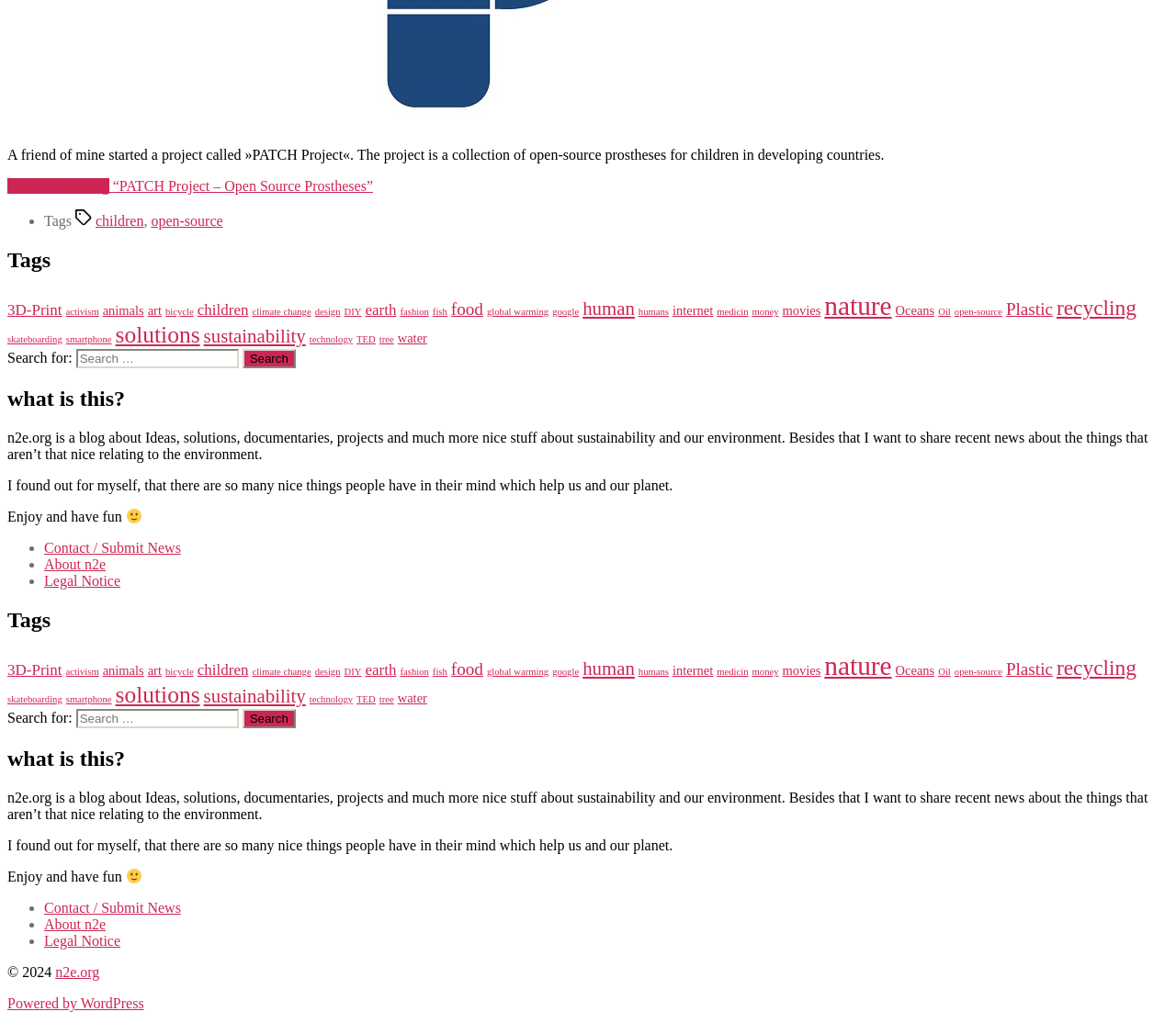What is the tone of the blog?
Answer with a single word or short phrase according to what you see in the image.

Positive